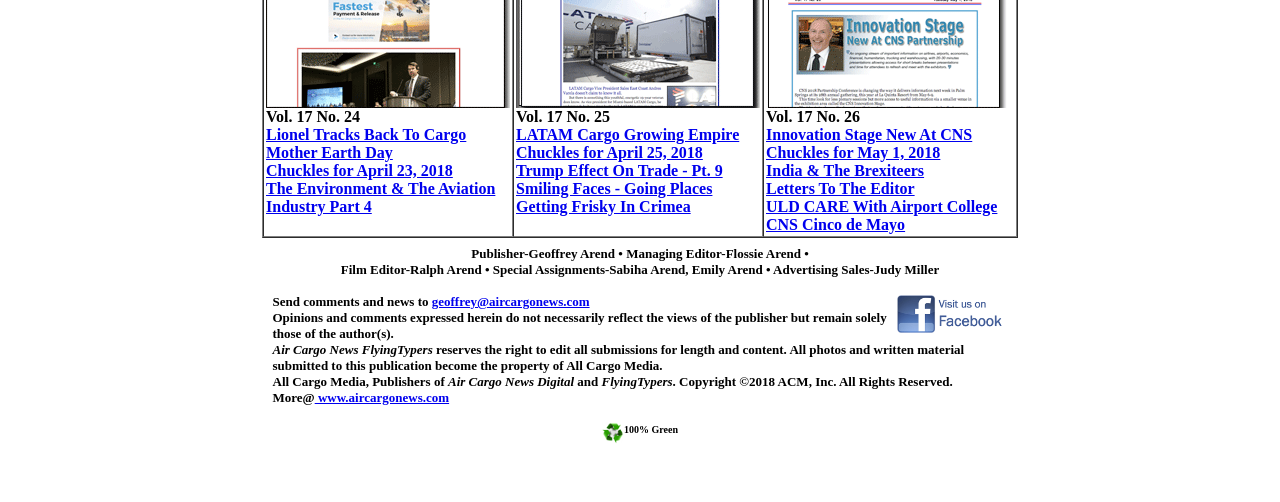Please locate the bounding box coordinates of the element that should be clicked to complete the given instruction: "Contact via 'geoffrey@aircargonews.com'".

[0.337, 0.586, 0.461, 0.616]